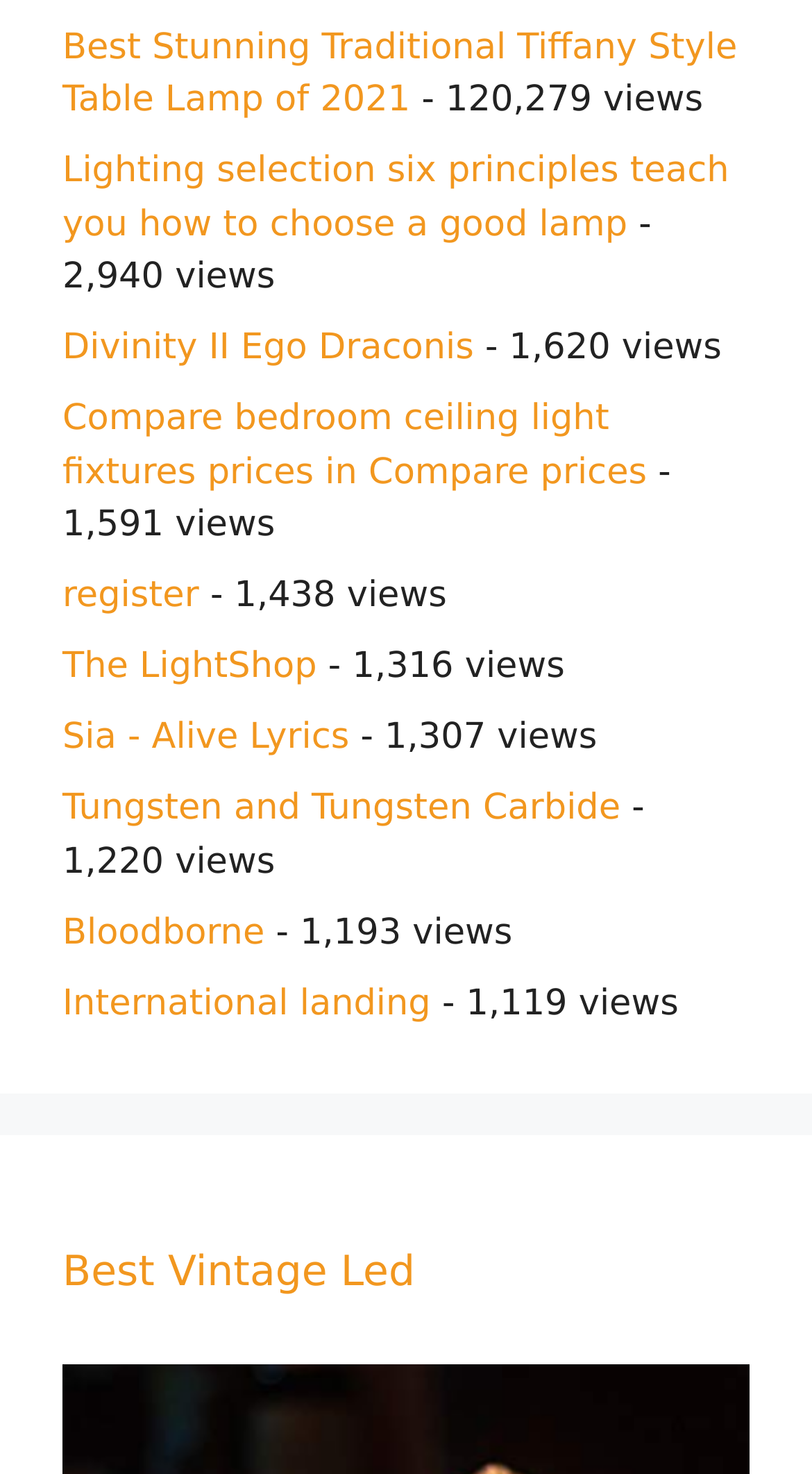Please find the bounding box coordinates of the element that needs to be clicked to perform the following instruction: "Read the lyrics of Sia's song Alive". The bounding box coordinates should be four float numbers between 0 and 1, represented as [left, top, right, bottom].

[0.077, 0.486, 0.43, 0.515]